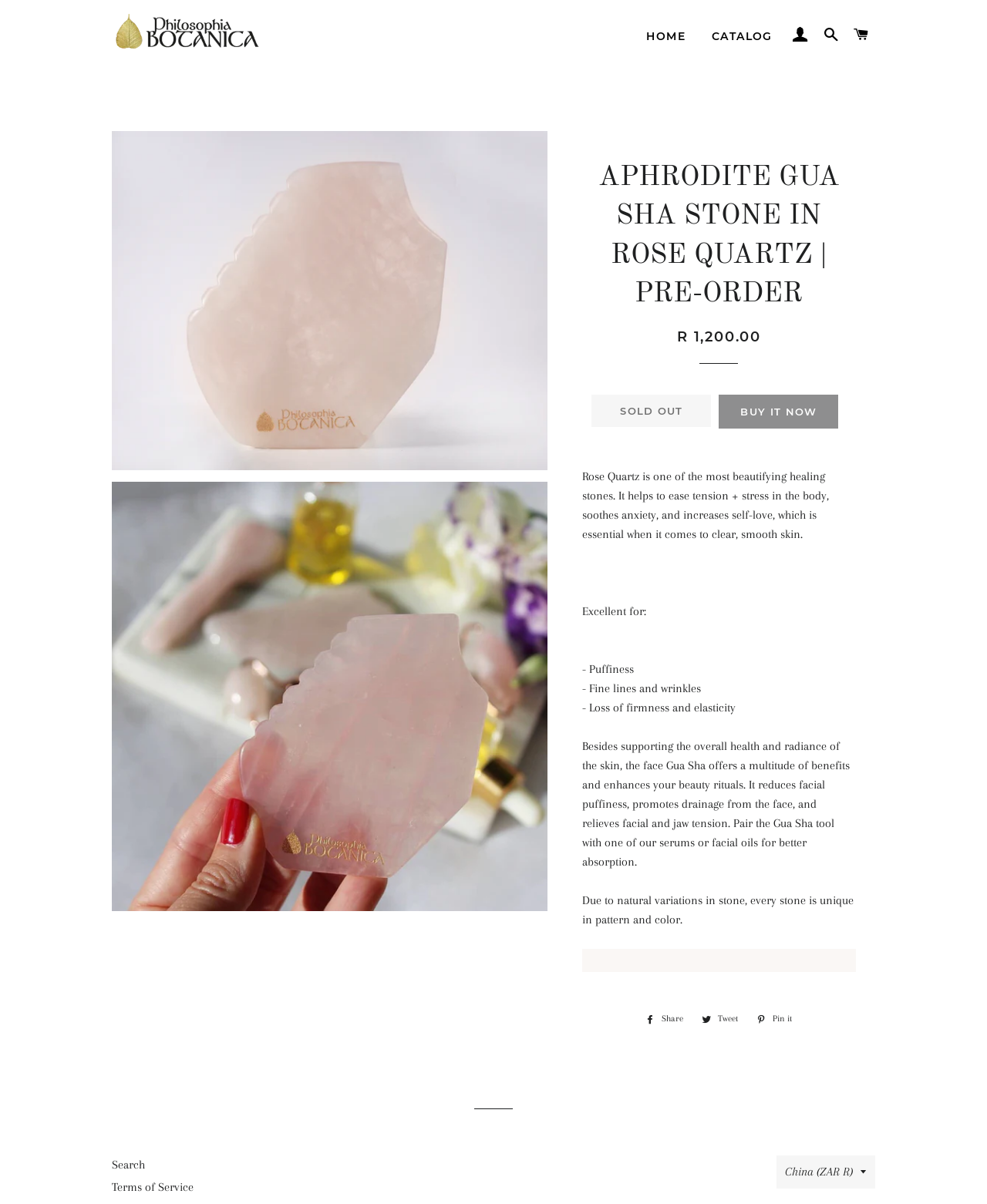Determine the bounding box coordinates of the clickable region to carry out the instruction: "Click on the 'CATALOG' link".

[0.709, 0.014, 0.794, 0.047]